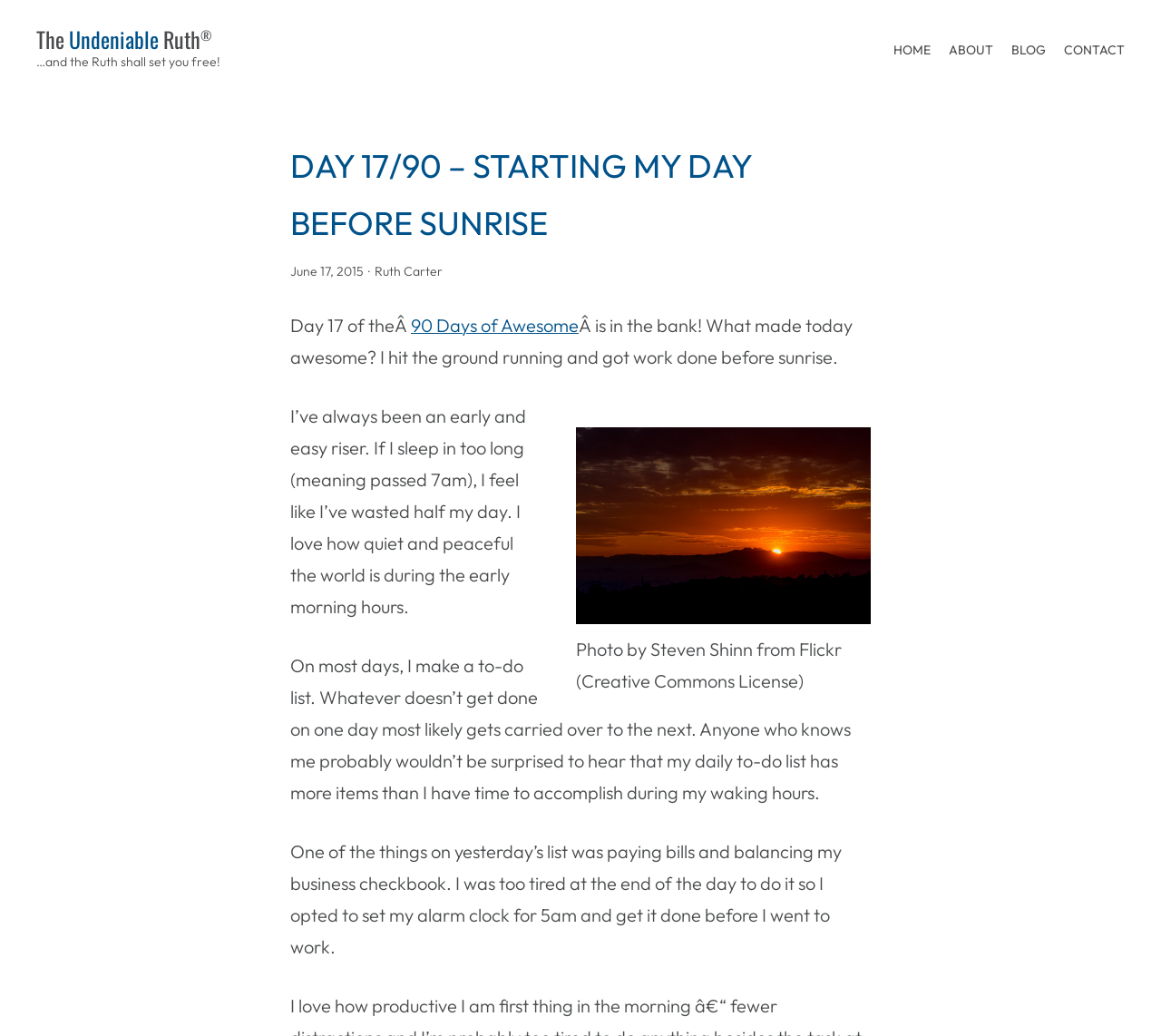Based on the element description 90 Days of Awesome, identify the bounding box of the UI element in the given webpage screenshot. The coordinates should be in the format (top-left x, top-left y, bottom-right x, bottom-right y) and must be between 0 and 1.

[0.354, 0.303, 0.498, 0.325]